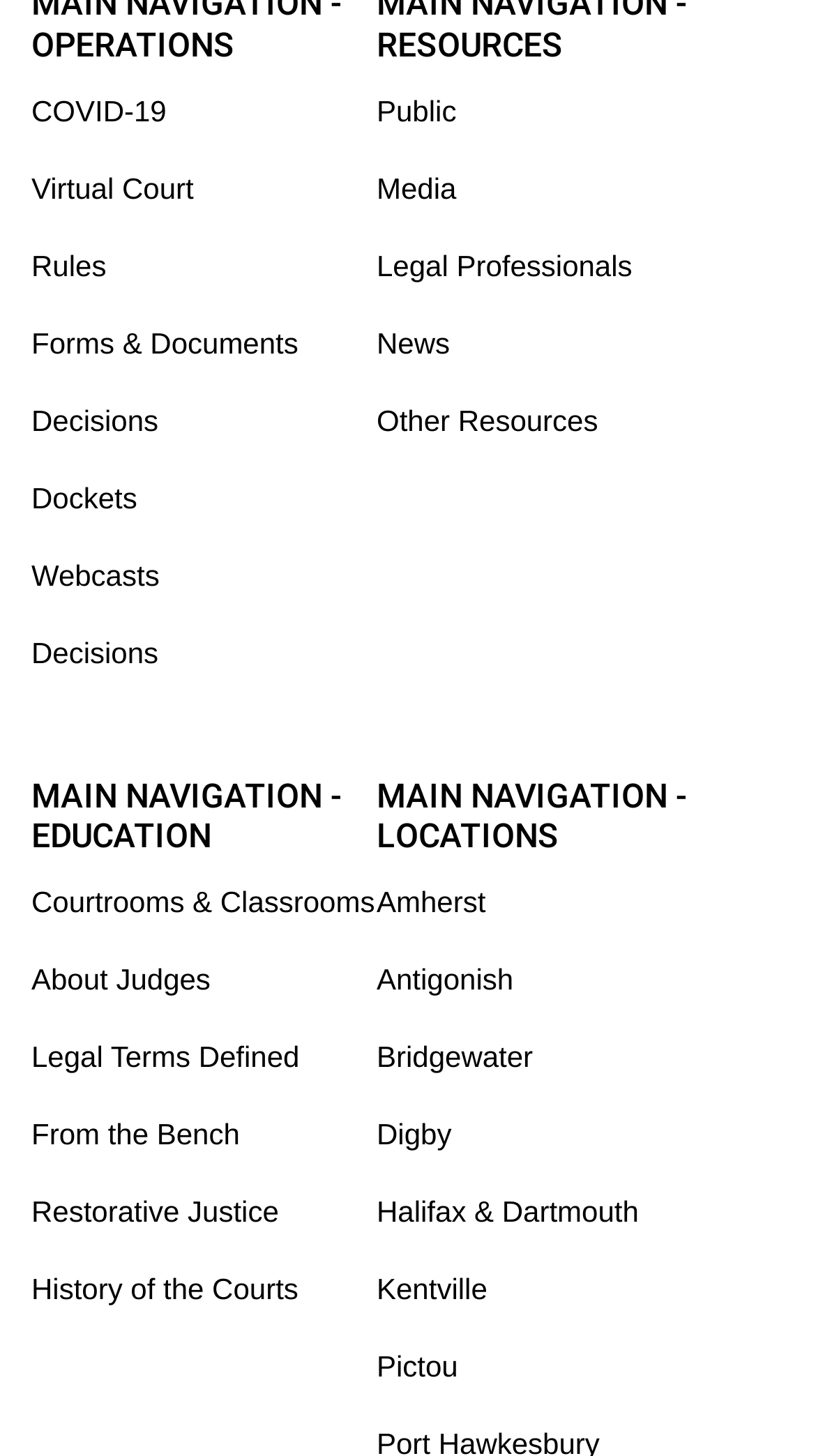Please identify the bounding box coordinates of the area I need to click to accomplish the following instruction: "Learn about Legal Terms Defined".

[0.038, 0.7, 0.462, 0.753]